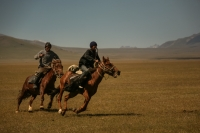Outline with detail what the image portrays.

In this captivating image, two riders gallop swiftly across the expansive, golden plains of the Kyrgyz plateau. The bright blue sky and distant mountains frame the scene, emphasizing the vastness of the landscape. Both riders, dressed in traditional attire, exhibit a sense of urgency and excitement, as they push their horses forward with great energy. The texture of the terrain is visible, suggesting life and activity in this remote setting. This moment beautifully captures the spirit of adventure and the cultural significance of horsemanship in Kyrgyz traditions.